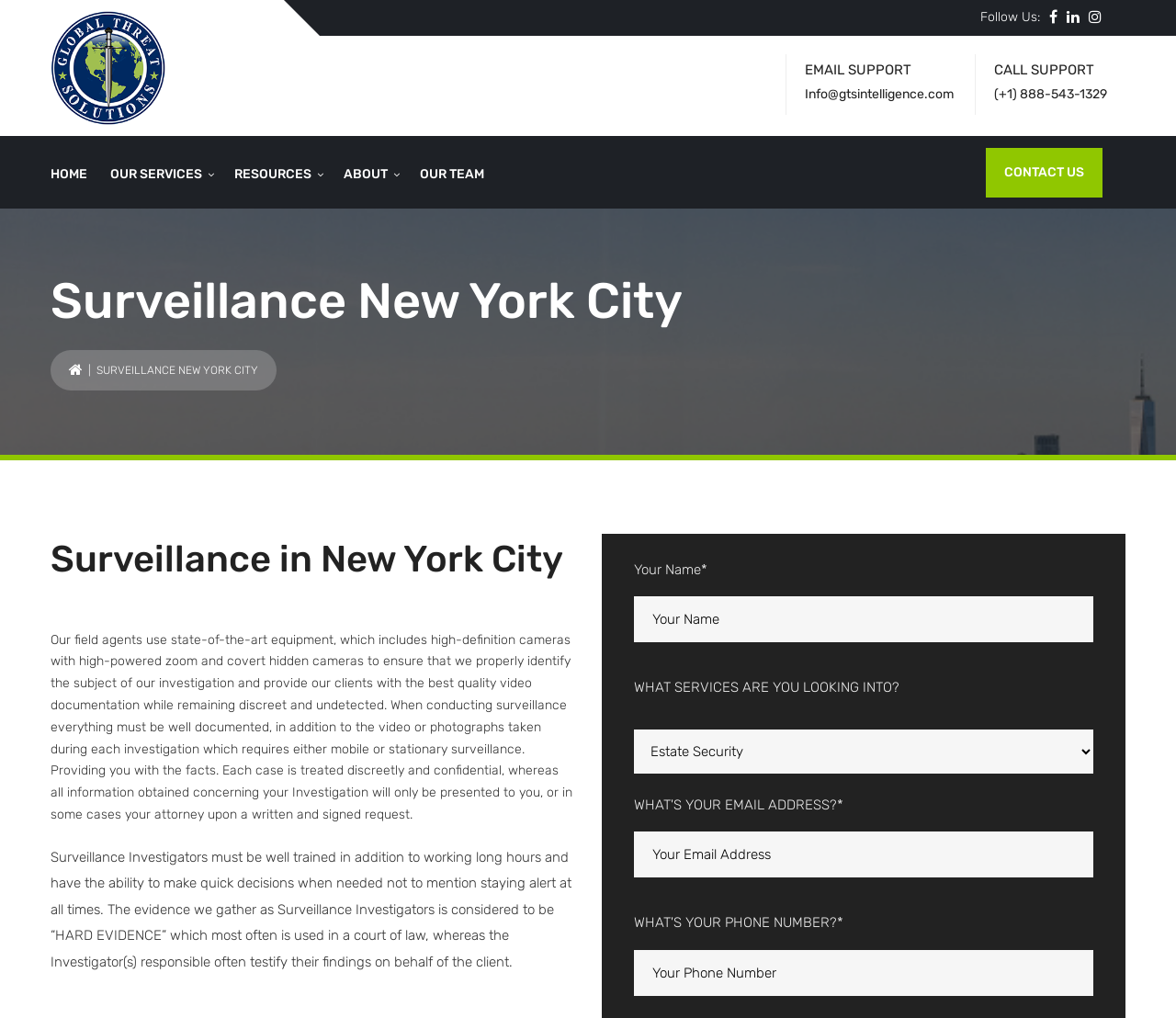Use a single word or phrase to answer the following:
What type of equipment do the field agents use?

High-definition cameras